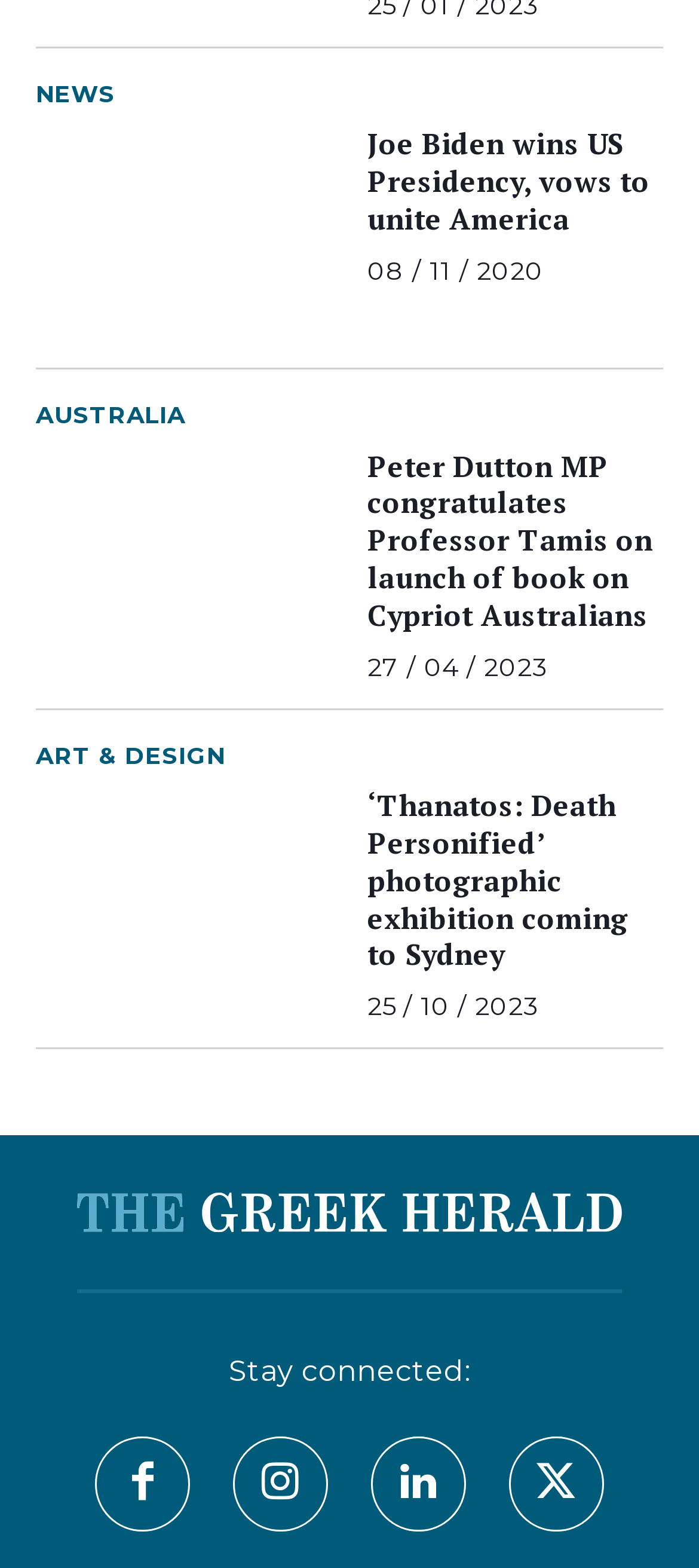Pinpoint the bounding box coordinates of the clickable area needed to execute the instruction: "View art and design news". The coordinates should be specified as four float numbers between 0 and 1, i.e., [left, top, right, bottom].

[0.051, 0.471, 0.322, 0.493]